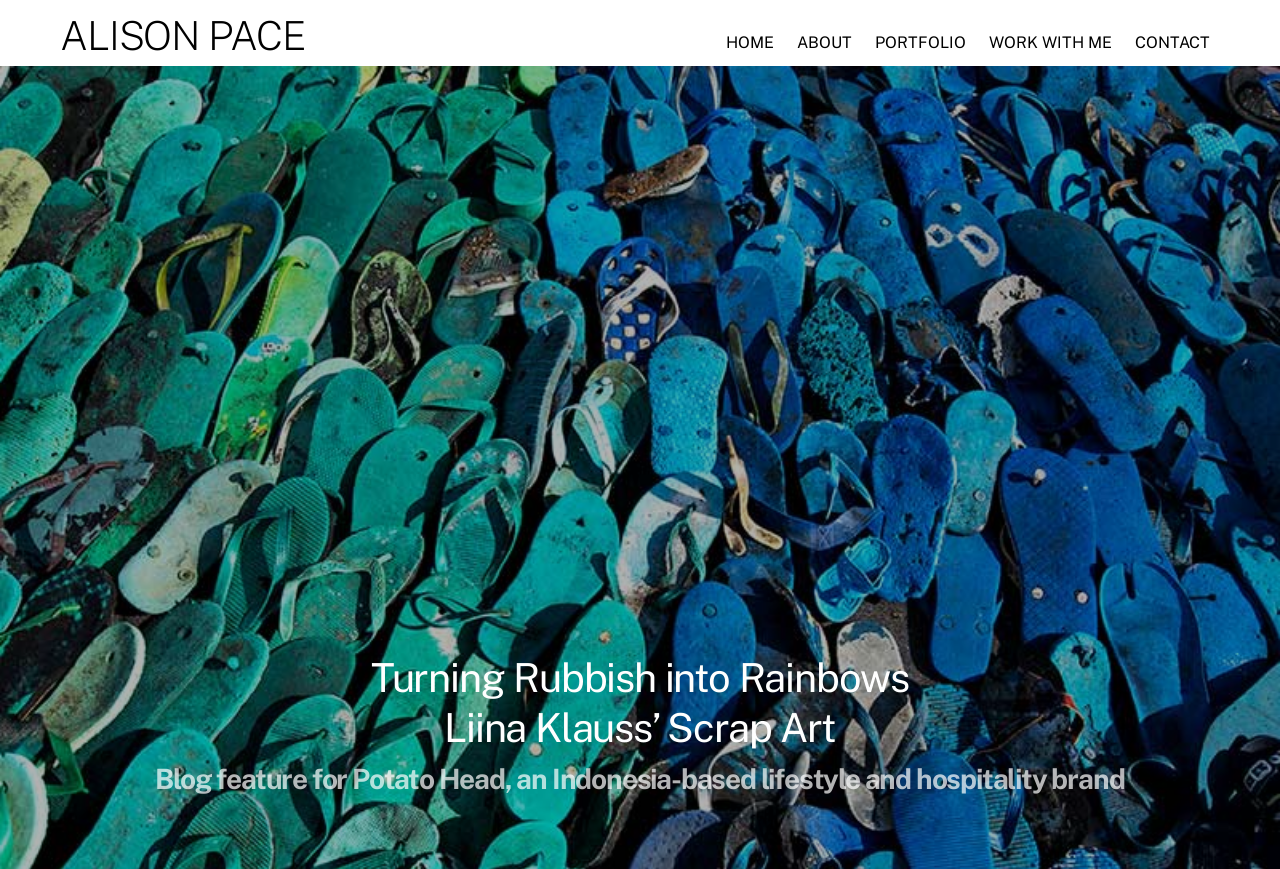Please identify the primary heading of the webpage and give its text content.

Turning Rubbish into Rainbows
Liina Klauss’ Scrap Art
Blog feature for Potato Head, an Indonesia-based lifestyle and hospitality brand